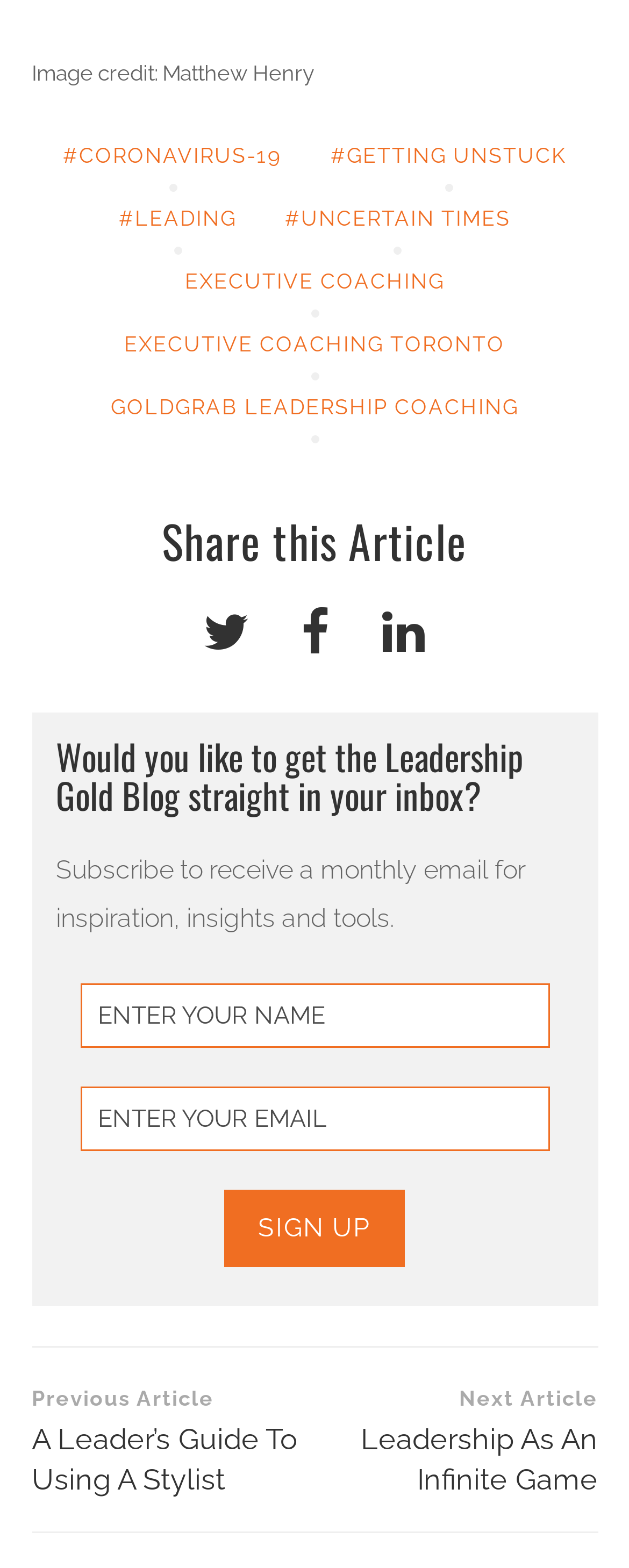Analyze the image and answer the question with as much detail as possible: 
How many social media sharing options are available?

I found three social media sharing options, which are represented by the icons '', '', and ''. These icons are commonly used to represent social media platforms.